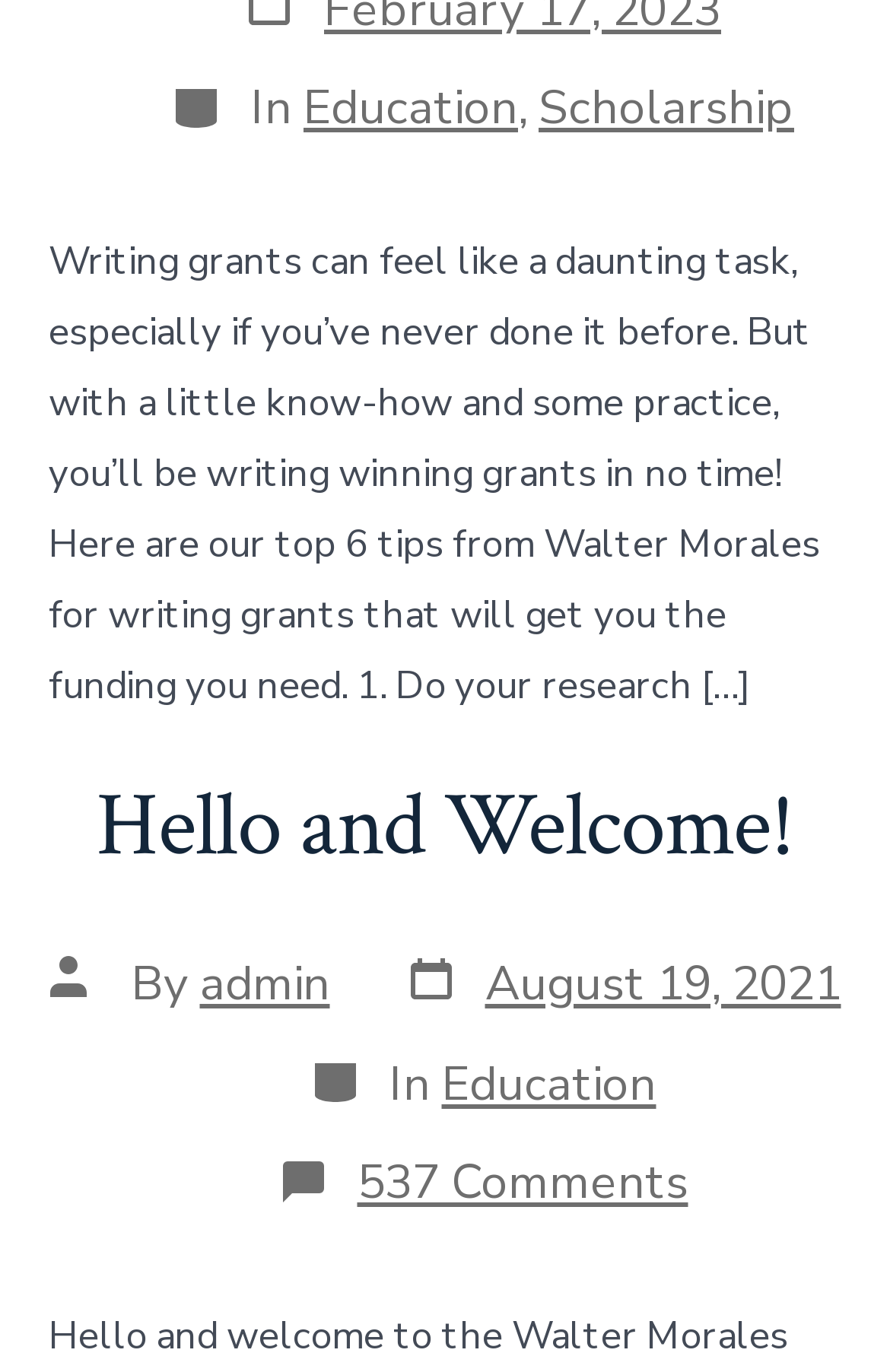Using the provided element description, identify the bounding box coordinates as (top-left x, top-left y, bottom-right x, bottom-right y). Ensure all values are between 0 and 1. Description: admin

[0.224, 0.693, 0.371, 0.74]